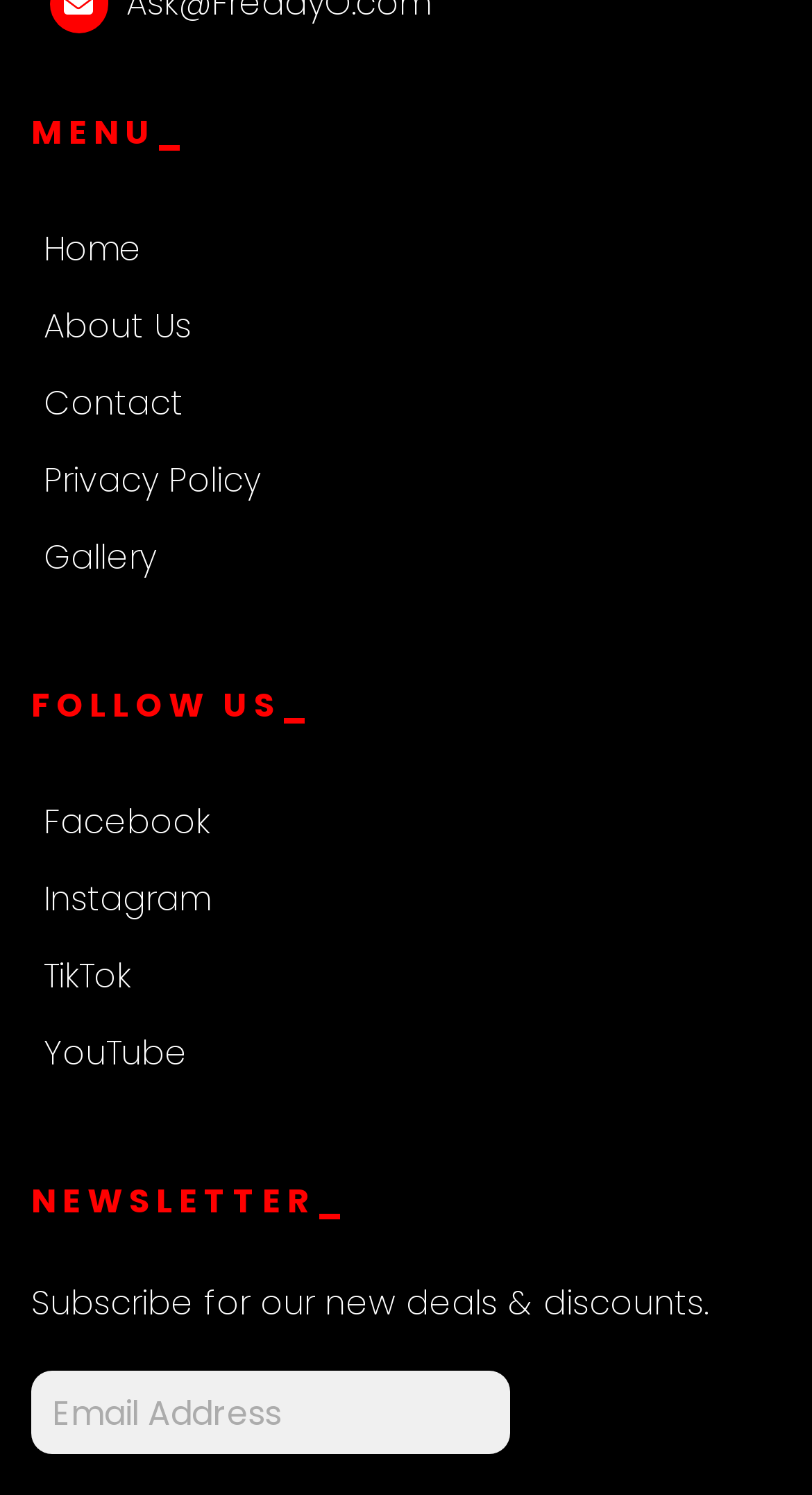Reply to the question below using a single word or brief phrase:
What is the newsletter subscription for?

new deals & discounts